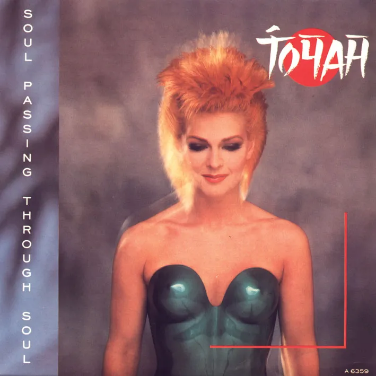What is the color of Toyah's hair?
Carefully analyze the image and provide a thorough answer to the question.

The caption describes Toyah's hair as bold and flame-colored, which complements the ethereal and dynamic quality of the image.